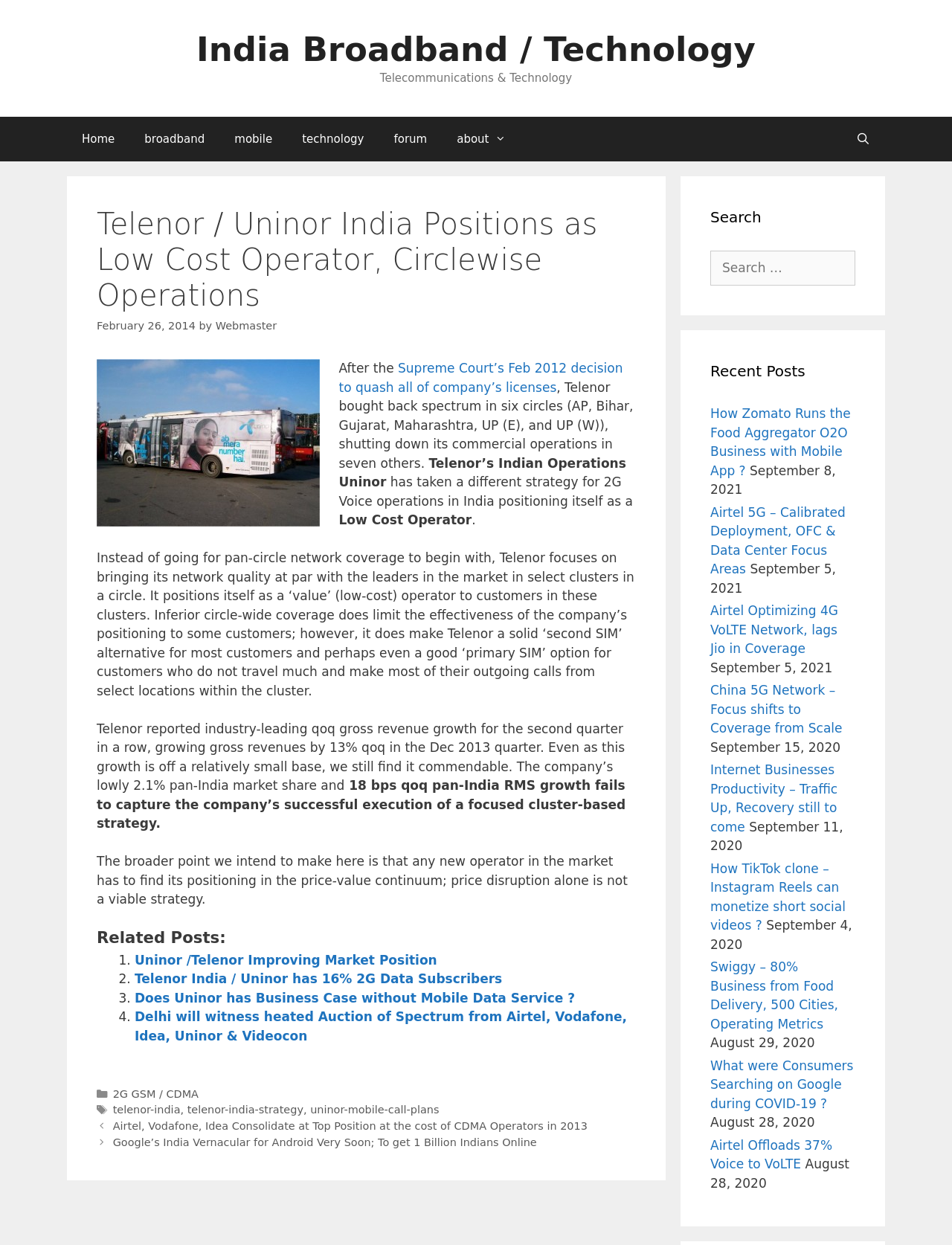Articulate a detailed summary of the webpage's content and design.

The webpage is about Telenor/Uninor India's positioning as a low-cost operator in the Indian telecommunications market. At the top, there is a navigation bar with links to "Home", "broadband", "mobile", "technology", "forum", and "about". On the right side, there is a search bar. 

Below the navigation bar, there is a main content area that occupies most of the page. The article's title, "Telenor / Uninor India Positions as Low Cost Operator, Circlewise Operations", is displayed prominently at the top of this section. The article discusses Telenor's strategy in India, including its focus on select clusters and its positioning as a low-cost operator. The text is divided into several paragraphs, with some links and images scattered throughout.

To the right of the main content area, there are two complementary sections. The top section contains a search box and a heading that says "Search". The bottom section is titled "Recent Posts" and lists several recent articles with links and dates.

At the bottom of the page, there is a footer section that contains links to categories and tags, as well as a "Post navigation" section with links to previous and next posts.